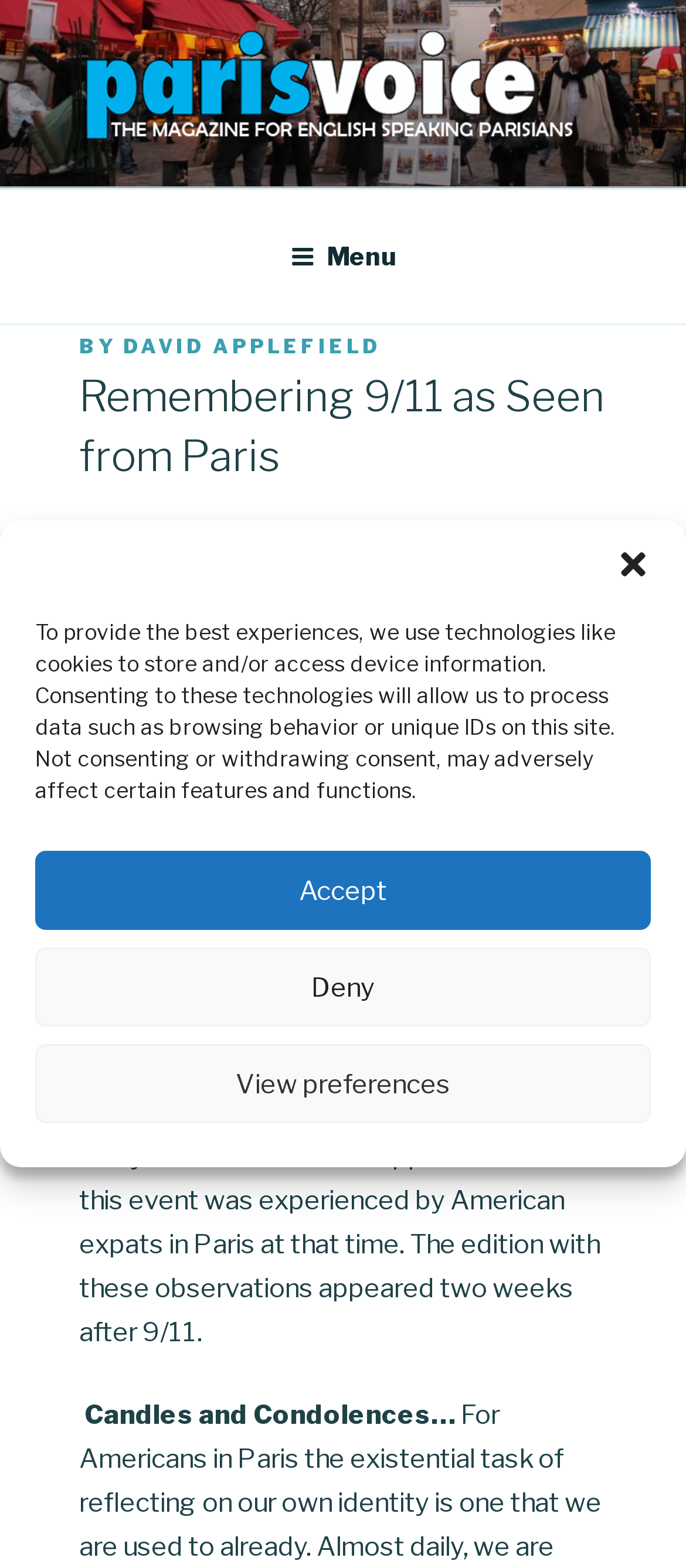Reply to the question with a single word or phrase:
What is the name of the webzine?

ParisVoice